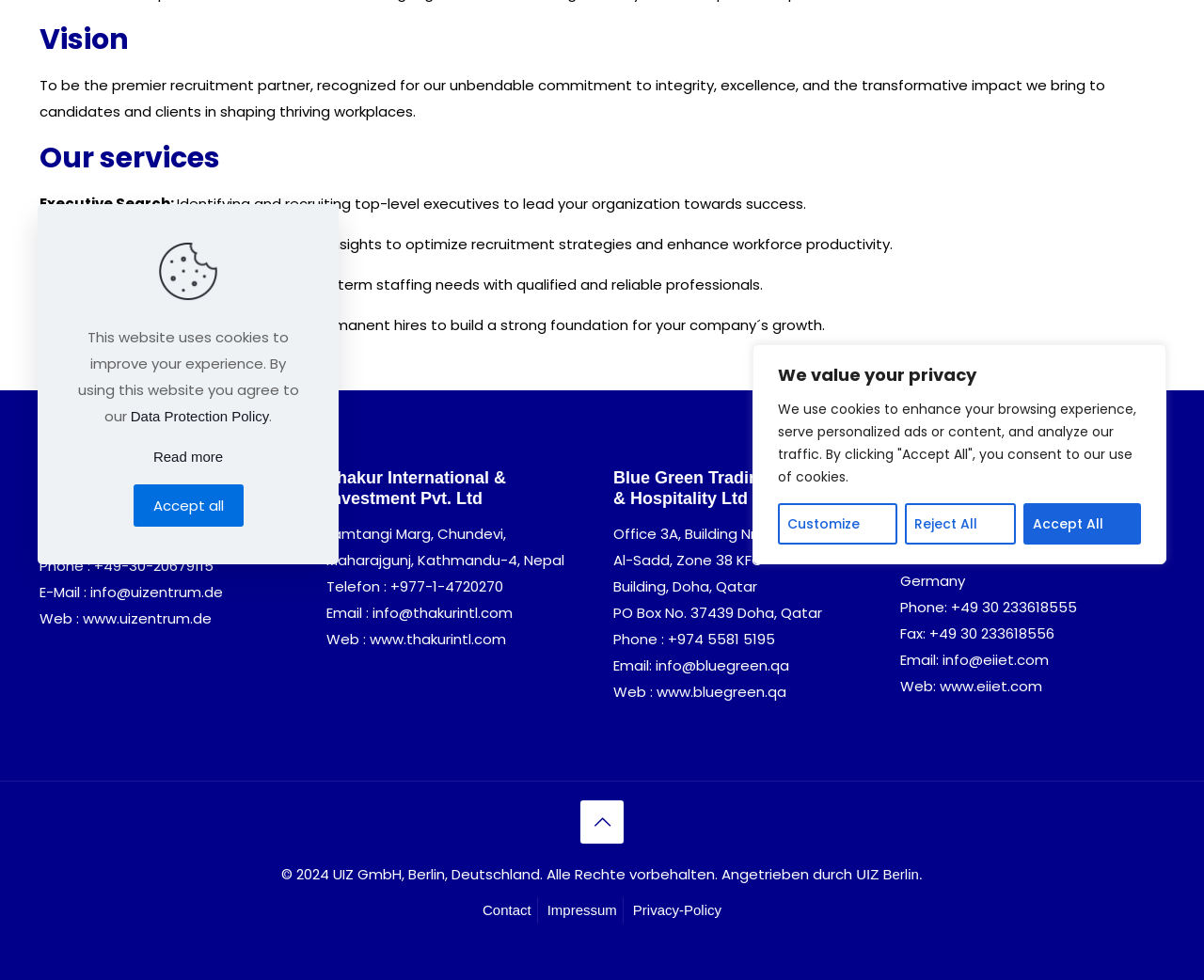Predict the bounding box of the UI element based on this description: "Accept All".

[0.85, 0.513, 0.948, 0.556]